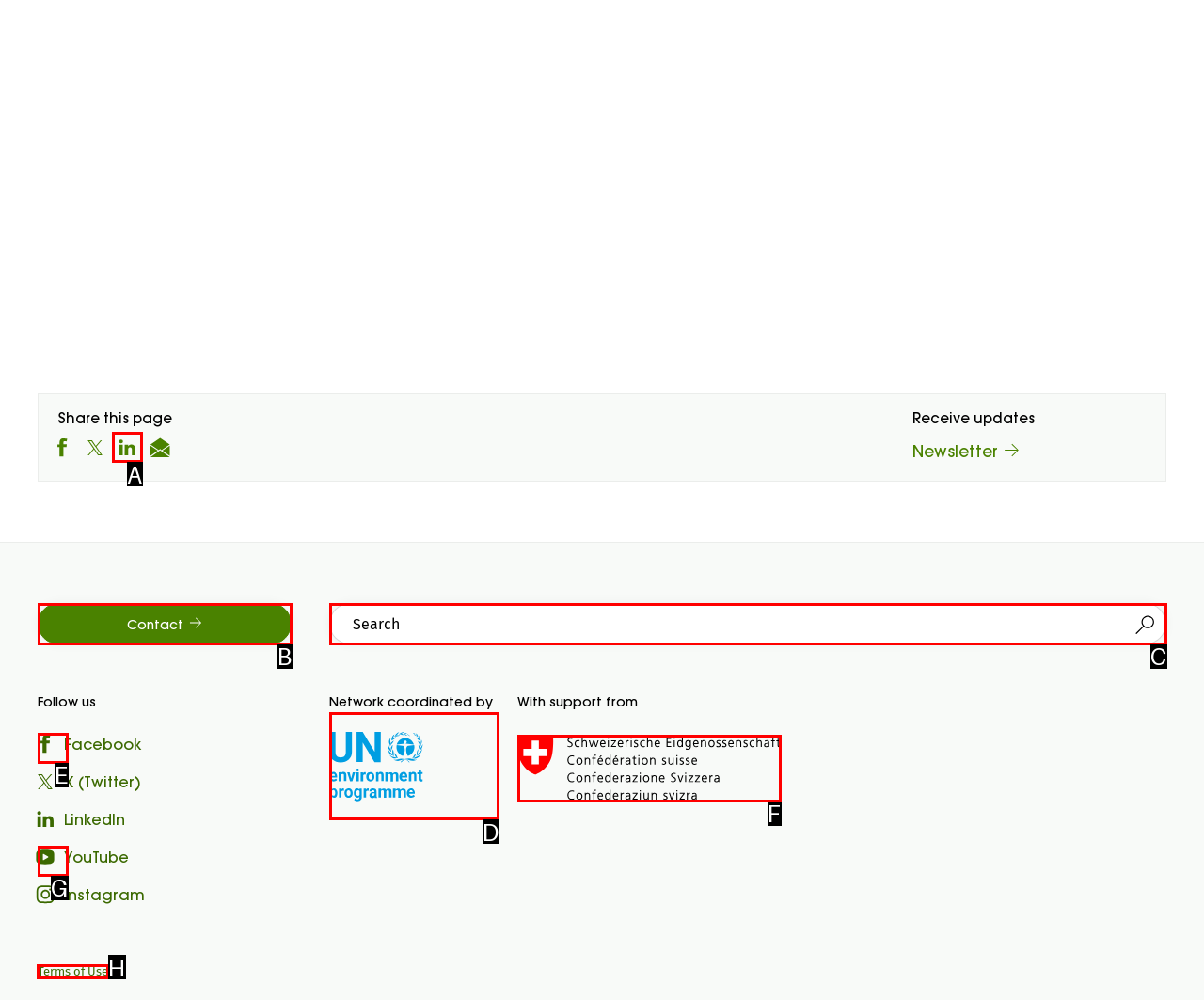To achieve the task: Explore the 'Investment' service, which HTML element do you need to click?
Respond with the letter of the correct option from the given choices.

None